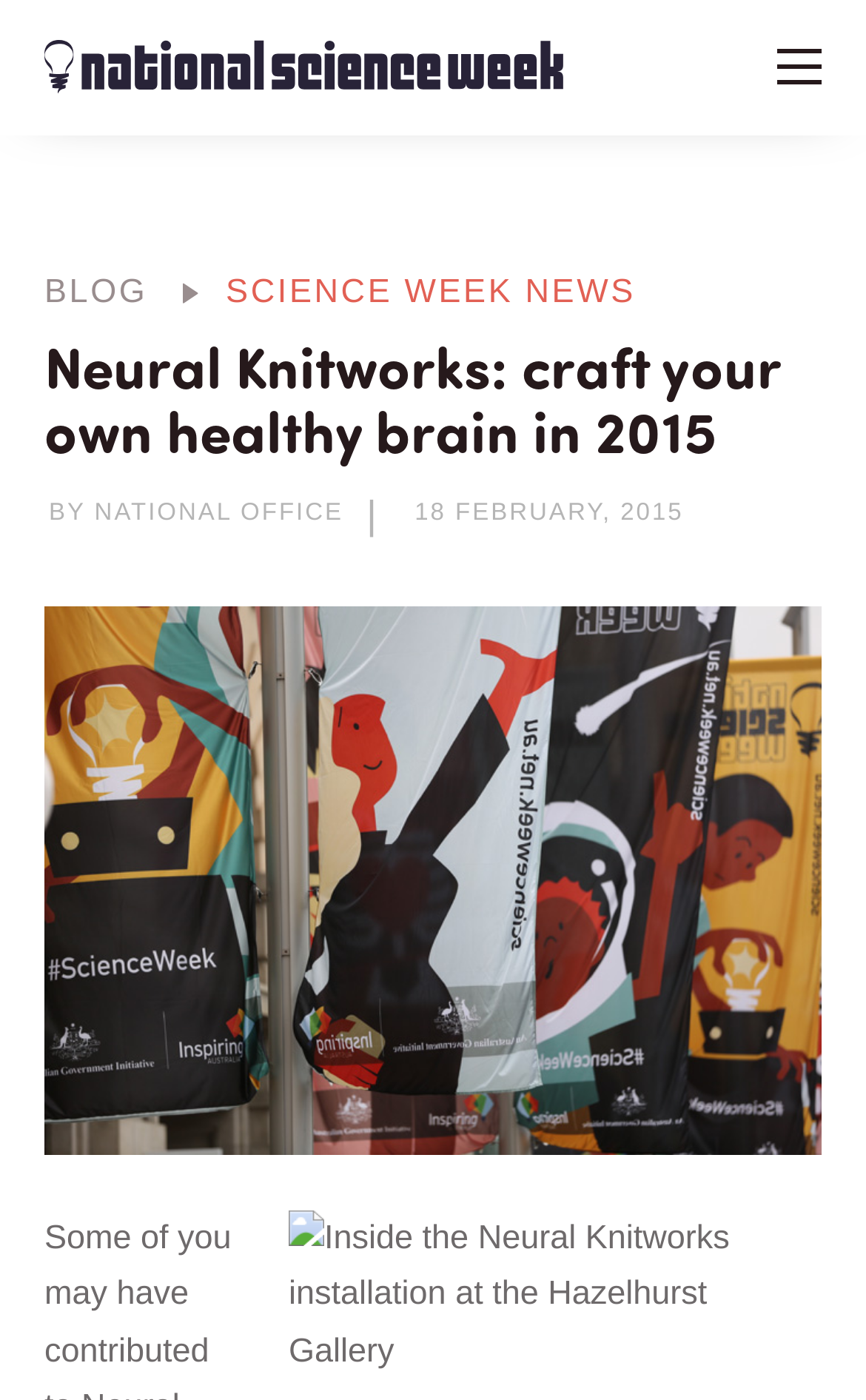Bounding box coordinates are specified in the format (top-left x, top-left y, bottom-right x, bottom-right y). All values are floating point numbers bounded between 0 and 1. Please provide the bounding box coordinate of the region this sentence describes: menu

[0.897, 0.035, 0.949, 0.061]